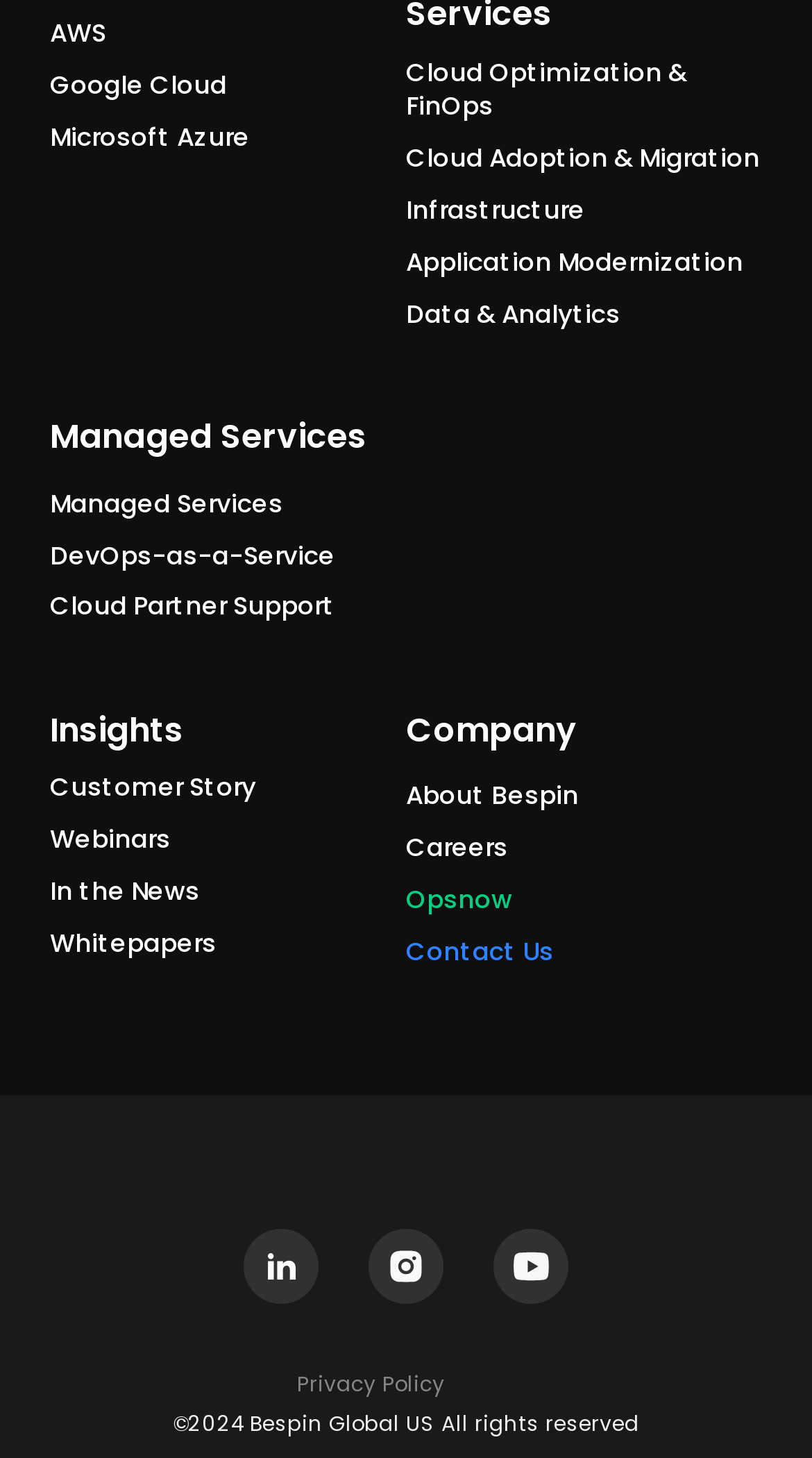What is the purpose of the 'Managed Services' section?
Give a thorough and detailed response to the question.

I found the 'Managed Services' section by looking at the headings on the webpage. Under this heading, there are several links, including 'Managed Services', 'DevOps-as-a-Service', and 'Cloud Partner Support'. These links suggest that the purpose of this section is to provide managed services to customers.